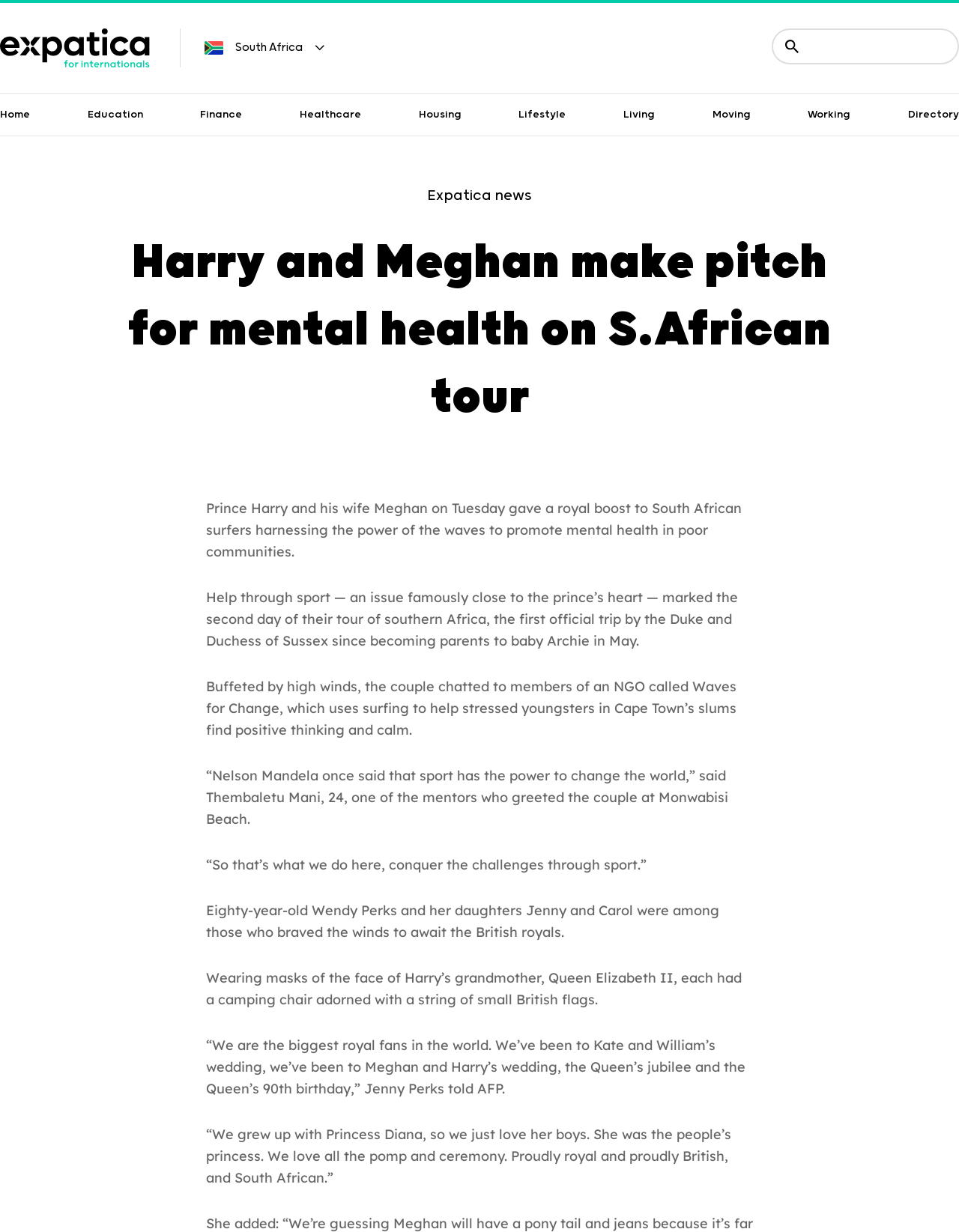Answer the question using only a single word or phrase: 
What is the activity that Prince Harry and Meghan are promoting in poor communities?

Mental health